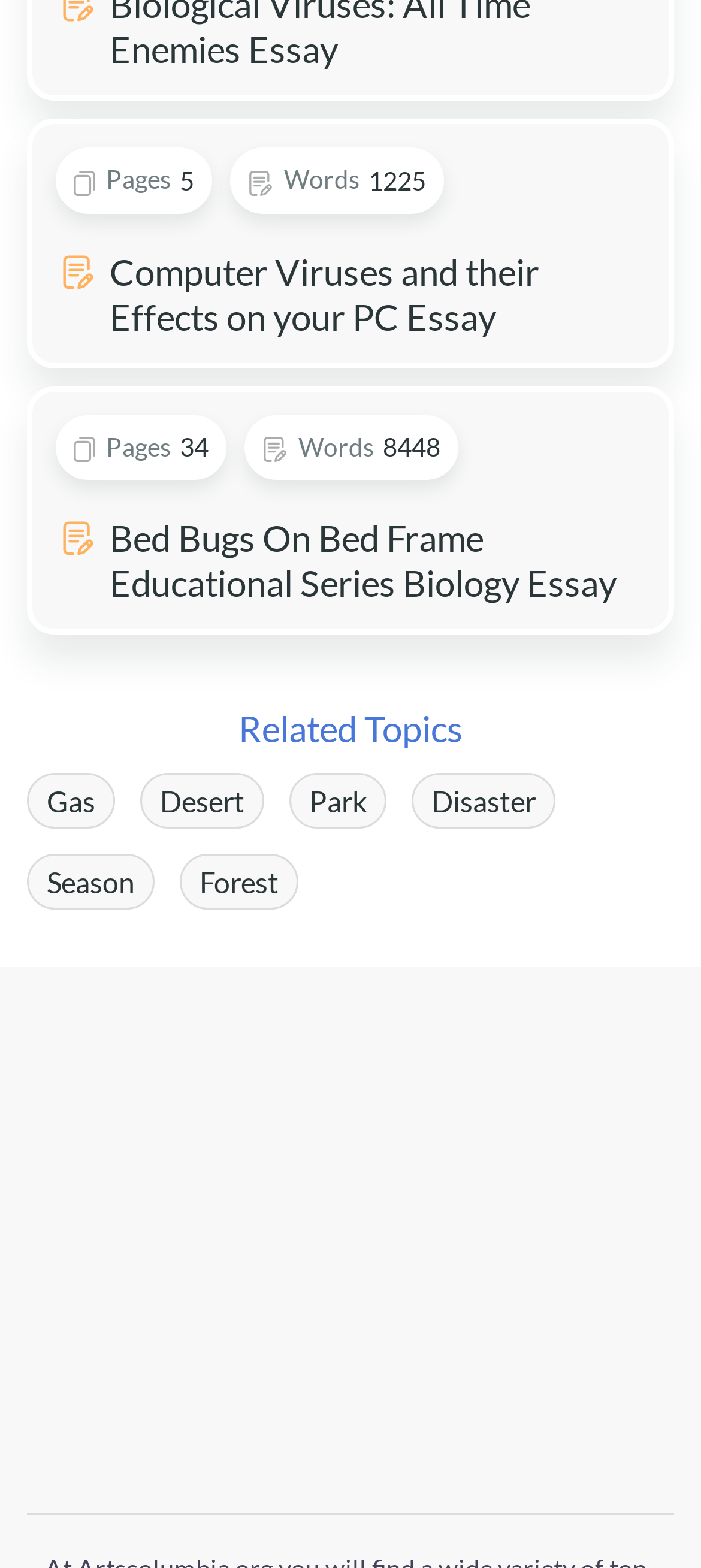Determine the bounding box coordinates for the element that should be clicked to follow this instruction: "Visit facebook page". The coordinates should be given as four float numbers between 0 and 1, in the format [left, top, right, bottom].

[0.288, 0.871, 0.391, 0.916]